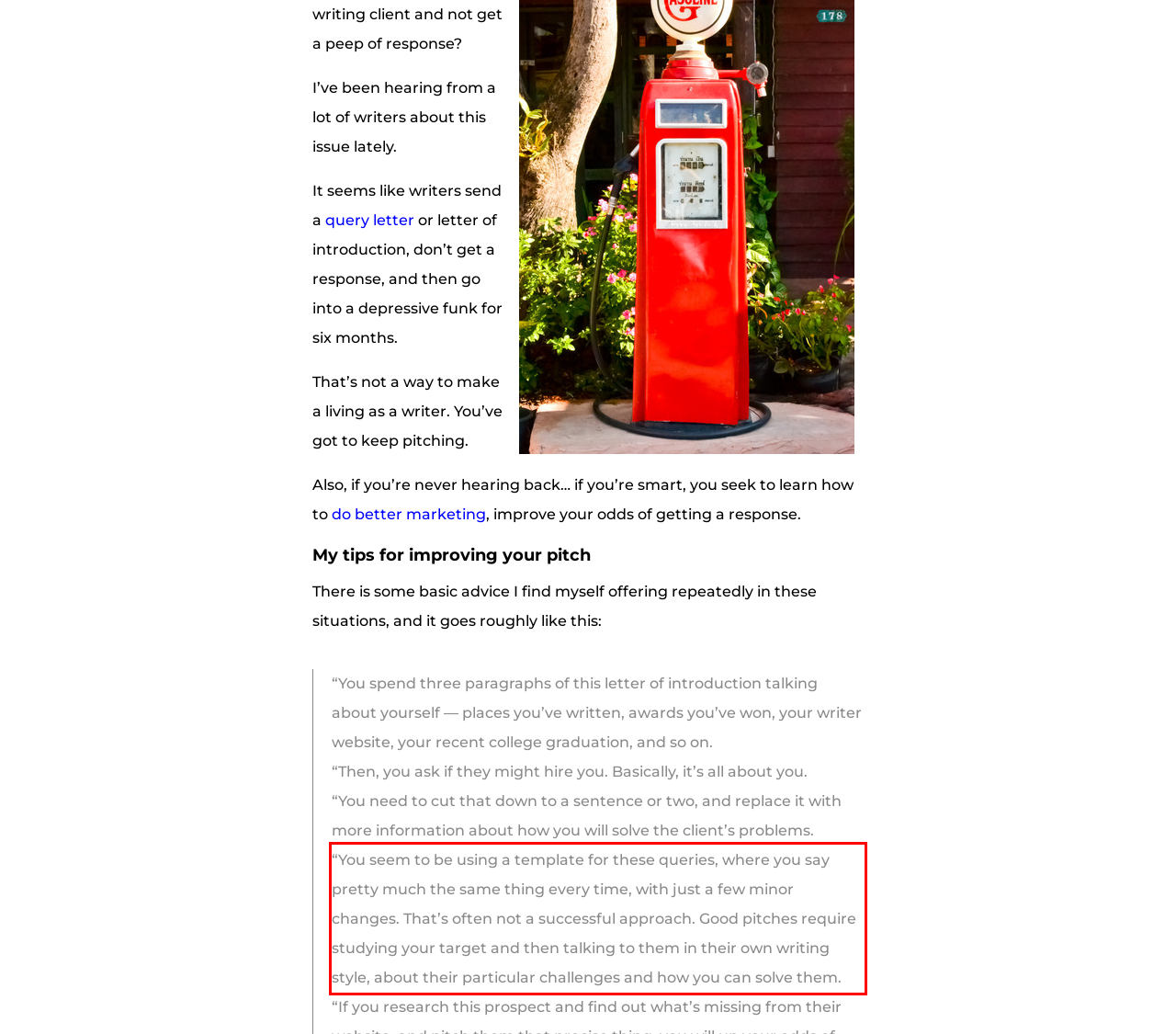Given a screenshot of a webpage, identify the red bounding box and perform OCR to recognize the text within that box.

“You seem to be using a template for these queries, where you say pretty much the same thing every time, with just a few minor changes. That’s often not a successful approach. Good pitches require studying your target and then talking to them in their own writing style, about their particular challenges and how you can solve them.